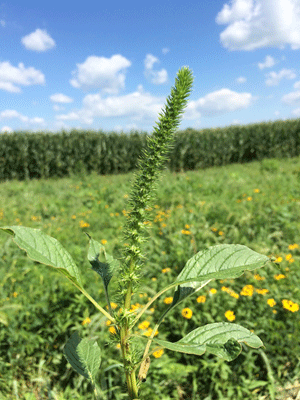Provide a thorough description of the contents of the image.

The image depicts a close-up view of a Palmer amaranth plant, showcasing its distinctive growth and features. The plant stands prominently in the foreground, characterized by its tall, spiky flower cluster that is green and cone-shaped, indicative of its rapid maturation and competitive nature. Surrounding the central stalk are broad, dark green leaves which contribute to the plant's resilience. In the background, a field of corn contrasts sharply against the vibrant yellow flowers that dot the landscape, illustrating the invasive weed's encroachment on agricultural areas. This image highlights the weed's potential threat to crop management due to its aggressive growth habits and ability to compete with traditional crops like corn and soybeans, a concern emphasized by agronomy experts. The clear blue sky with puffy clouds adds to the rural backdrop, setting the scene for an ongoing battle against this invasive species in Iowa.